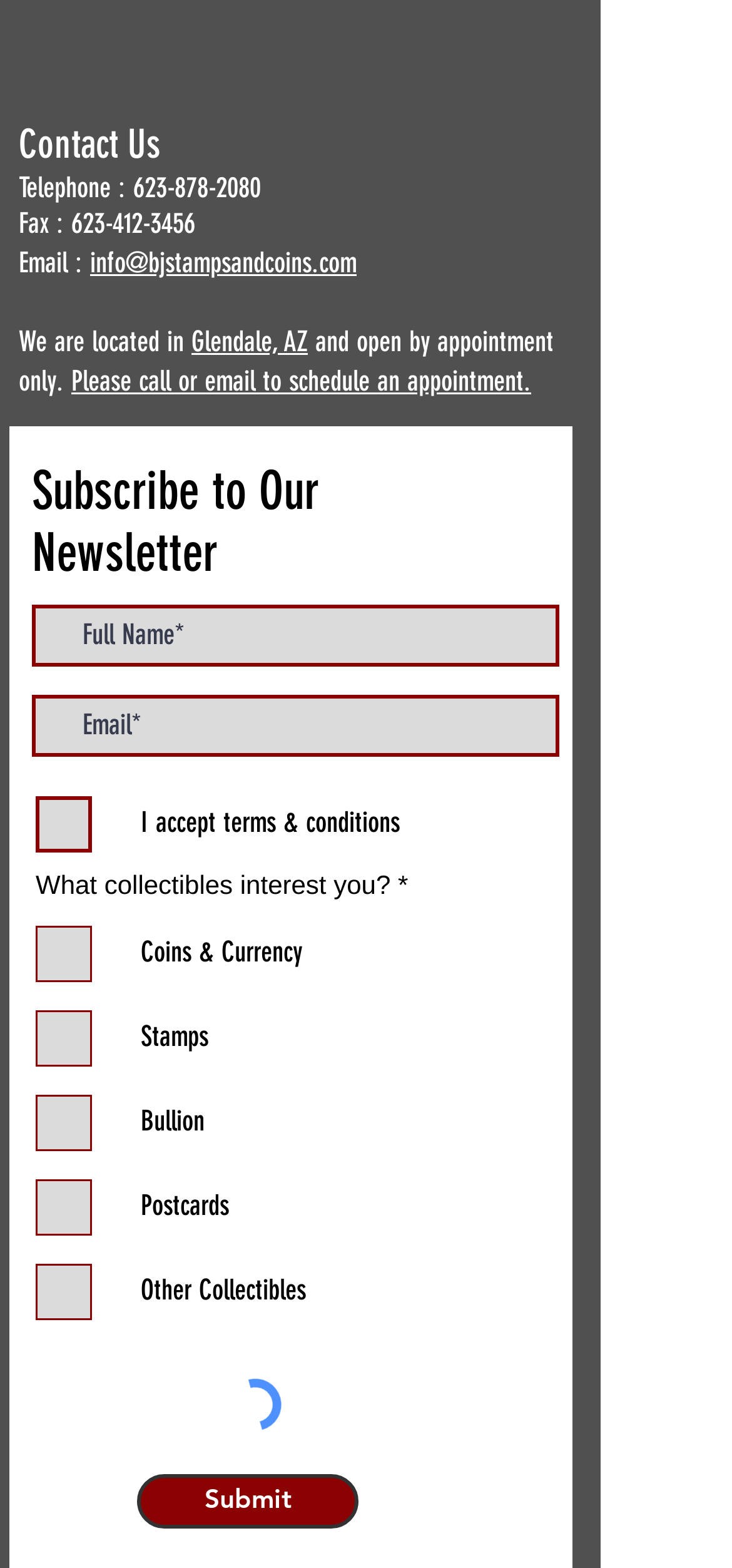Point out the bounding box coordinates of the section to click in order to follow this instruction: "Enter email address".

[0.044, 0.443, 0.764, 0.482]